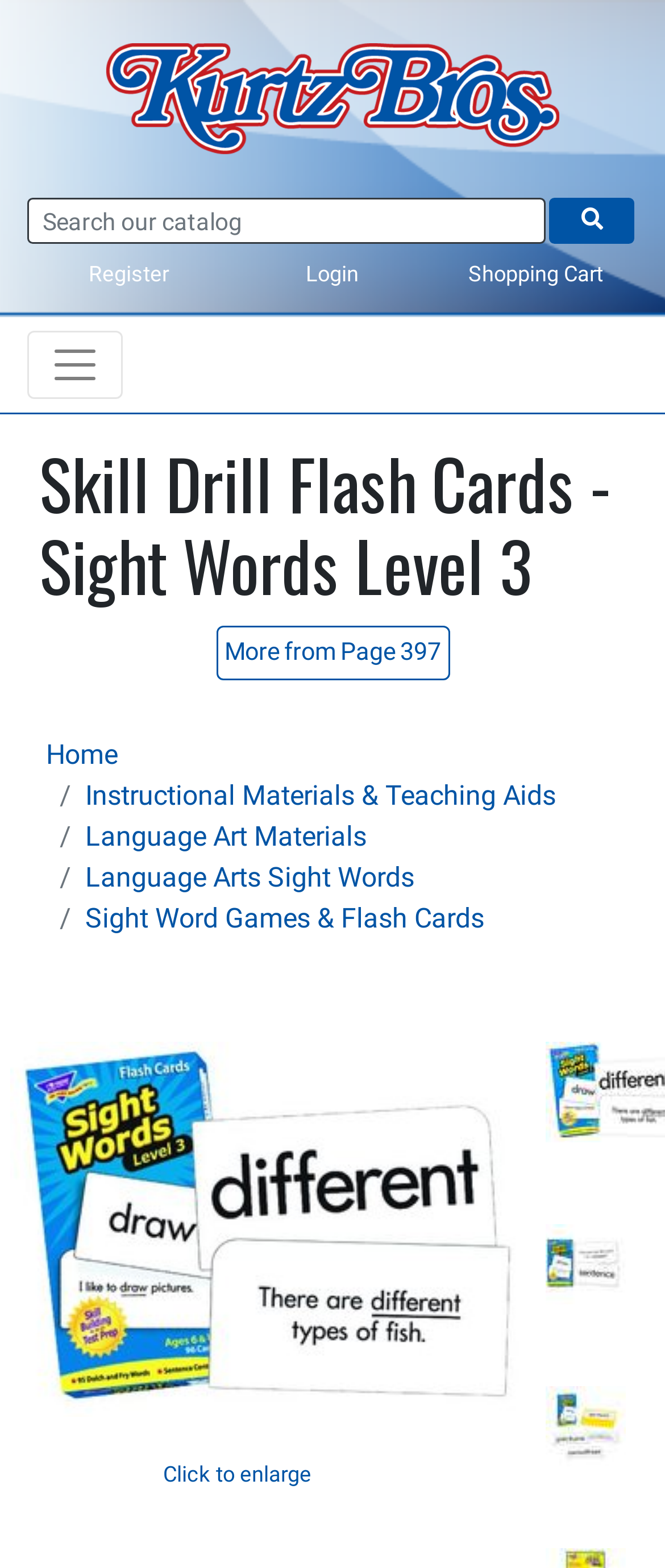What is the company name on the top left?
Could you answer the question with a detailed and thorough explanation?

I looked at the top left corner of the webpage and found a link and an image with the same text 'Kurtz Bros.', which is likely the company name.